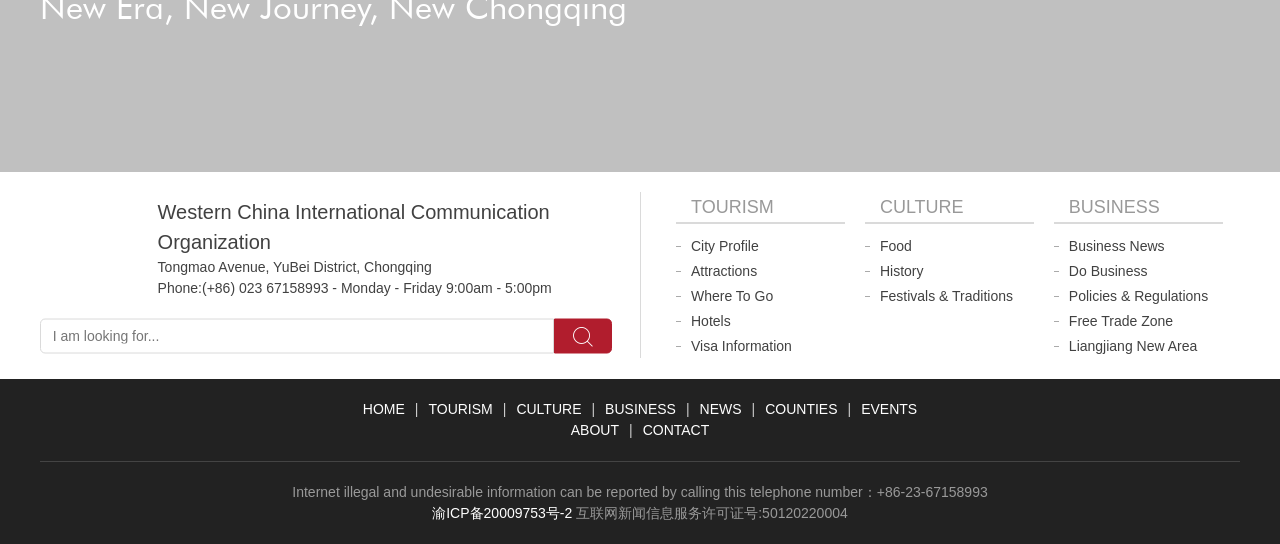Give a concise answer using only one word or phrase for this question:
What is the name of the organization?

Western China International Communication Organization